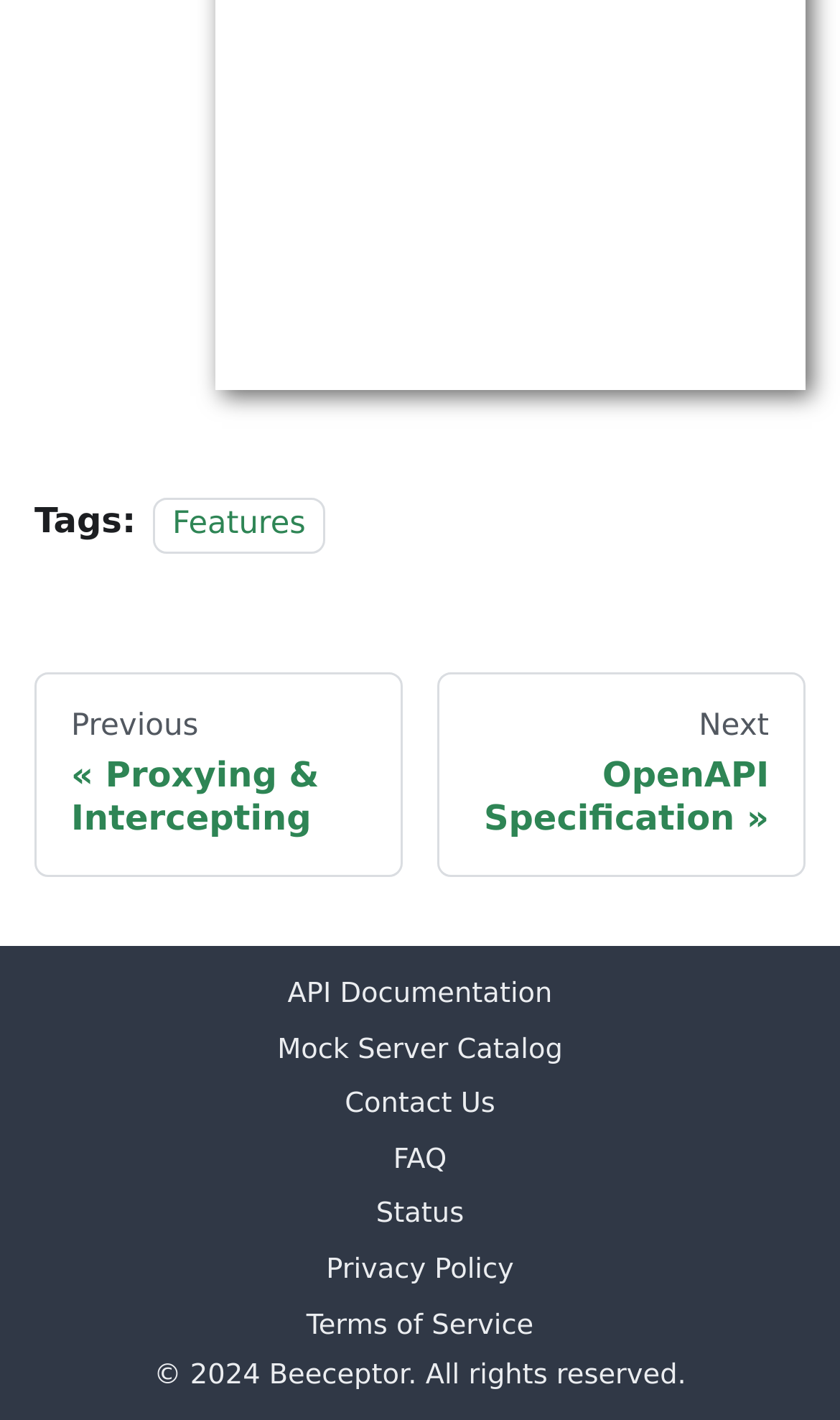Provide a single word or phrase answer to the question: 
How many links are there in the footer section?

7